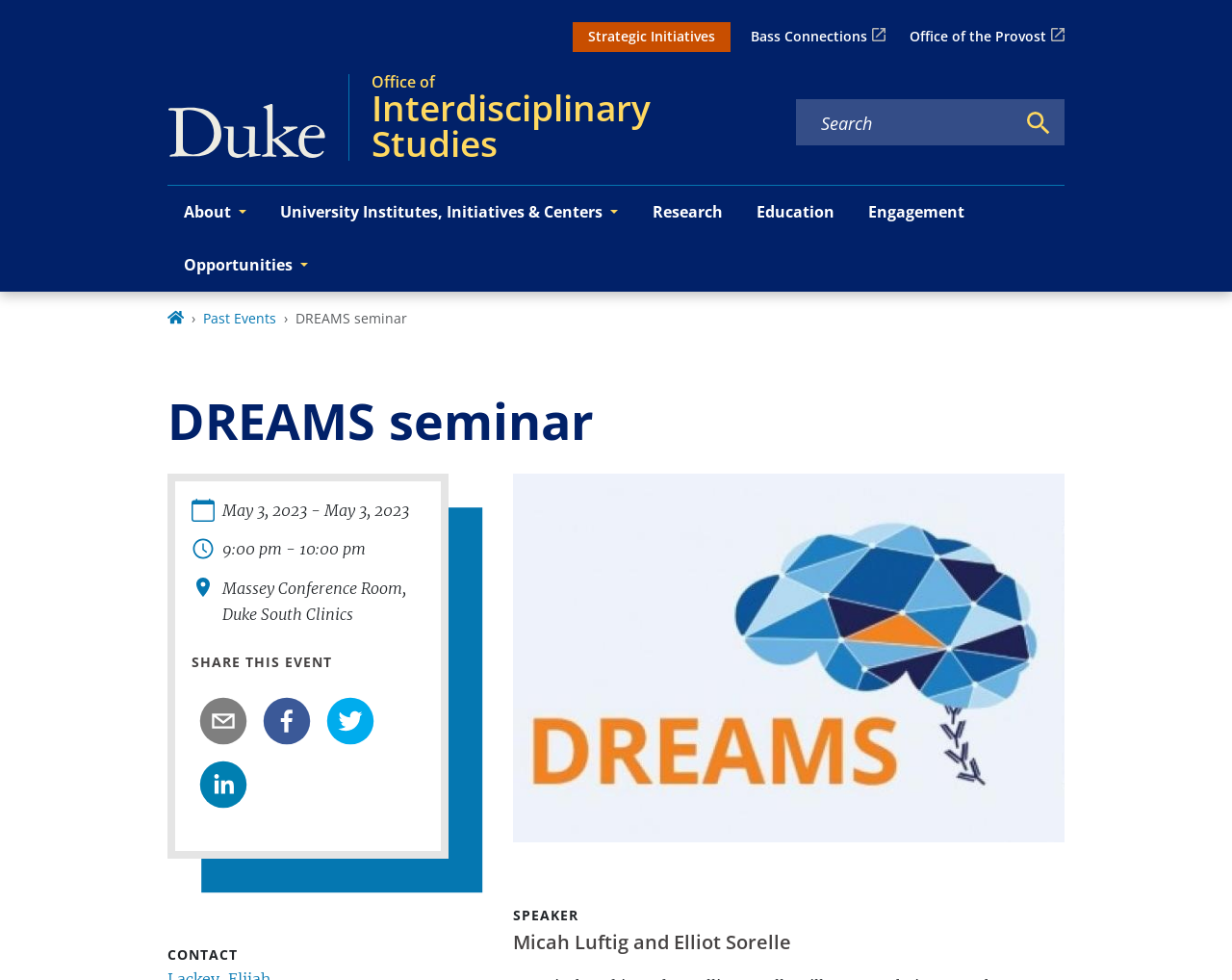What is the purpose of the buttons below the 'SHARE THIS EVENT' heading?
We need a detailed and exhaustive answer to the question. Please elaborate.

The buttons below the 'SHARE THIS EVENT' heading are social media buttons, which can be used to share the event on various social media platforms, such as email, Facebook, Twitter, and LinkedIn.